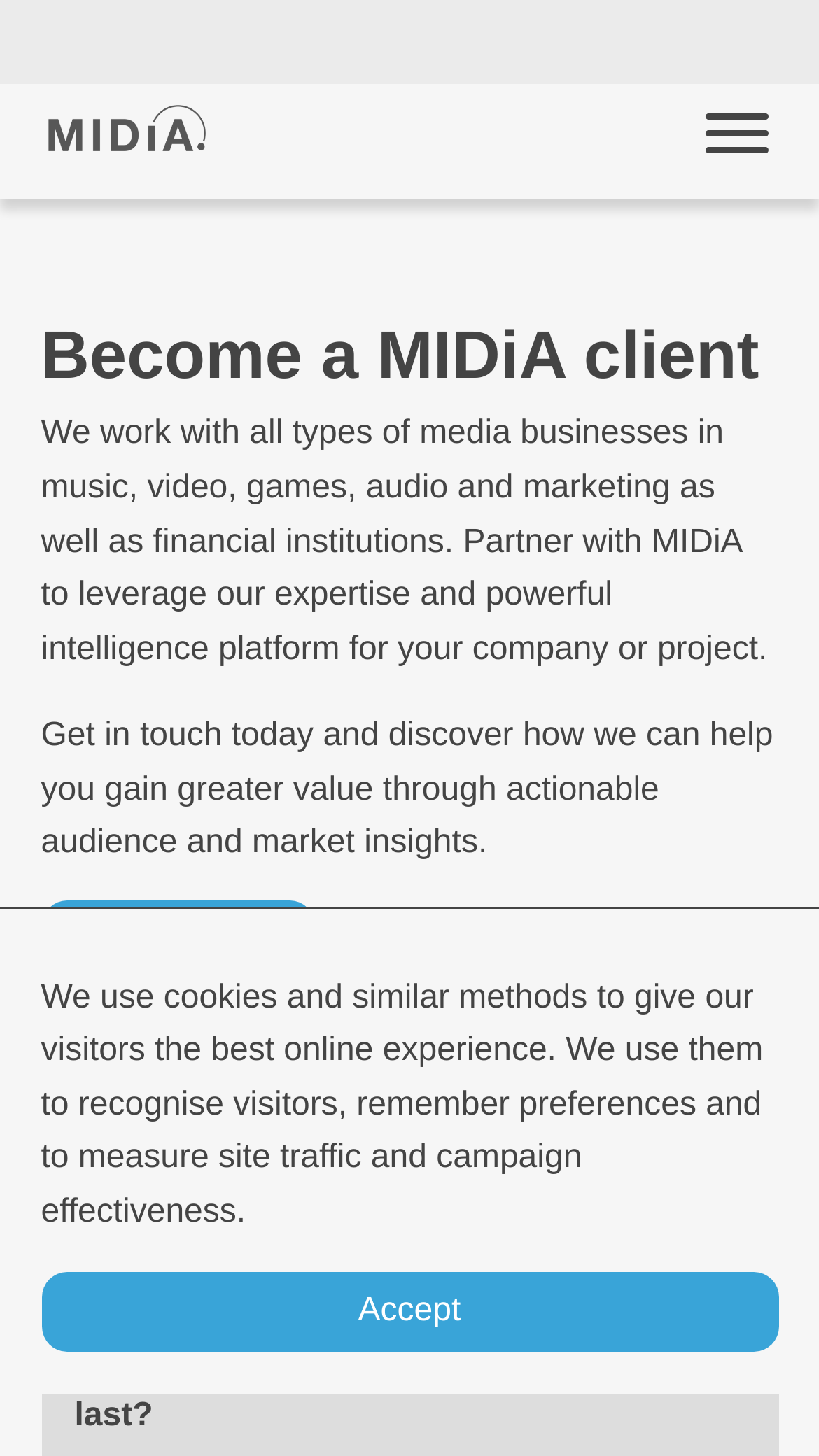Provide a one-word or one-phrase answer to the question:
What is the first question in the FAQ section?

How long does a MIDiA subscription plan last?